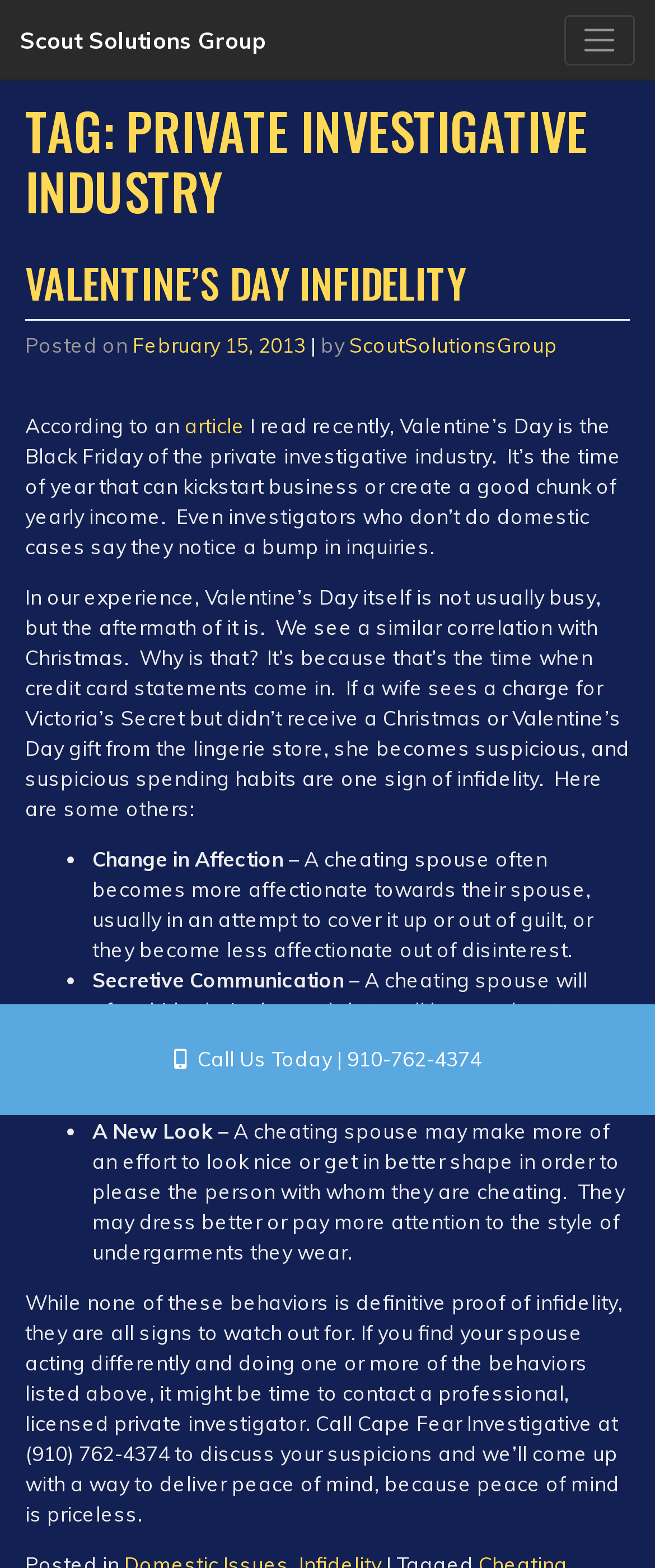Can you find the bounding box coordinates for the UI element given this description: "Call Us Today | 910-762-4374"? Provide the coordinates as four float numbers between 0 and 1: [left, top, right, bottom].

[0.0, 0.64, 1.0, 0.711]